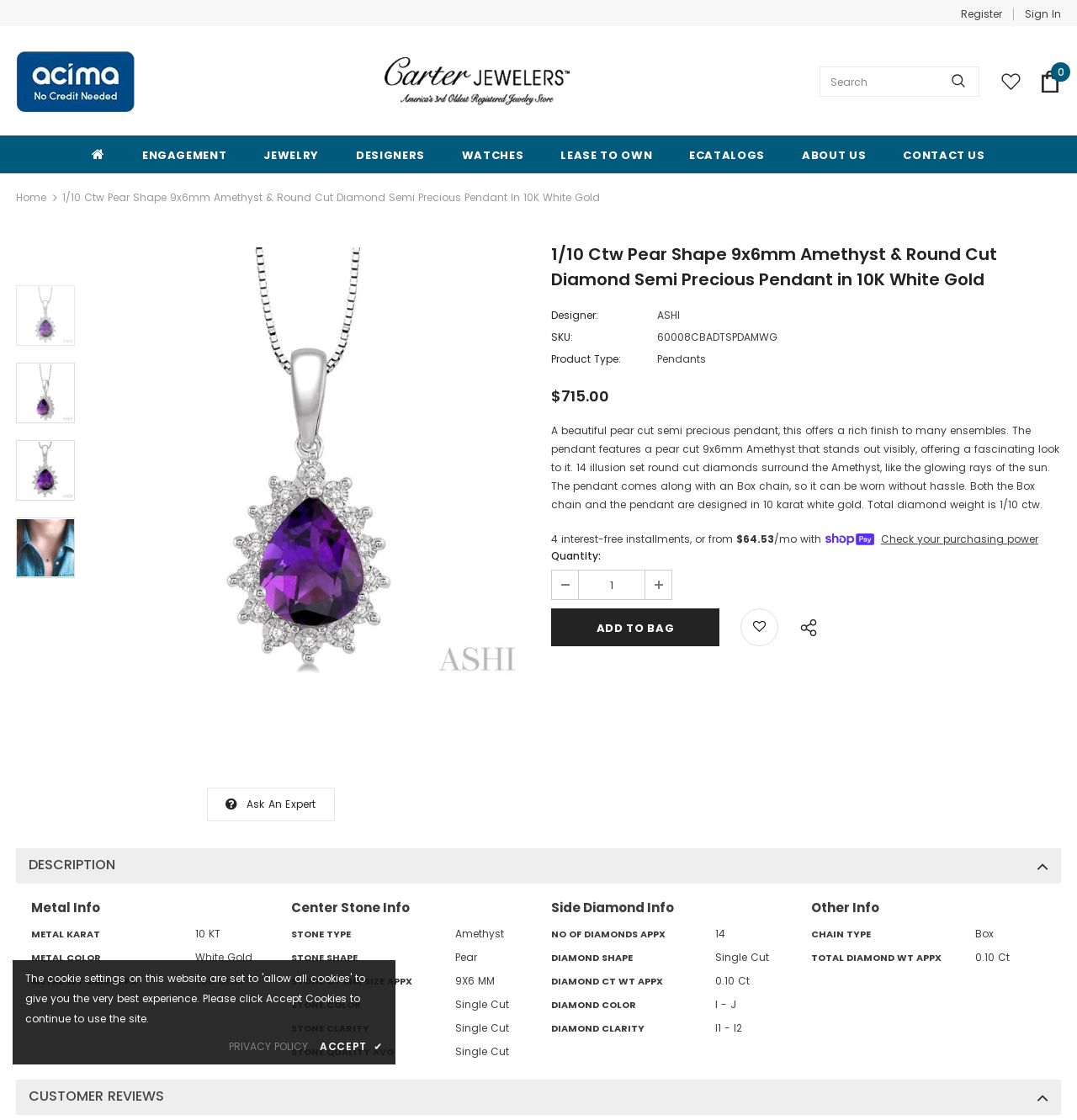Reply to the question below using a single word or brief phrase:
What is the metal type of the pendant?

10K White Gold